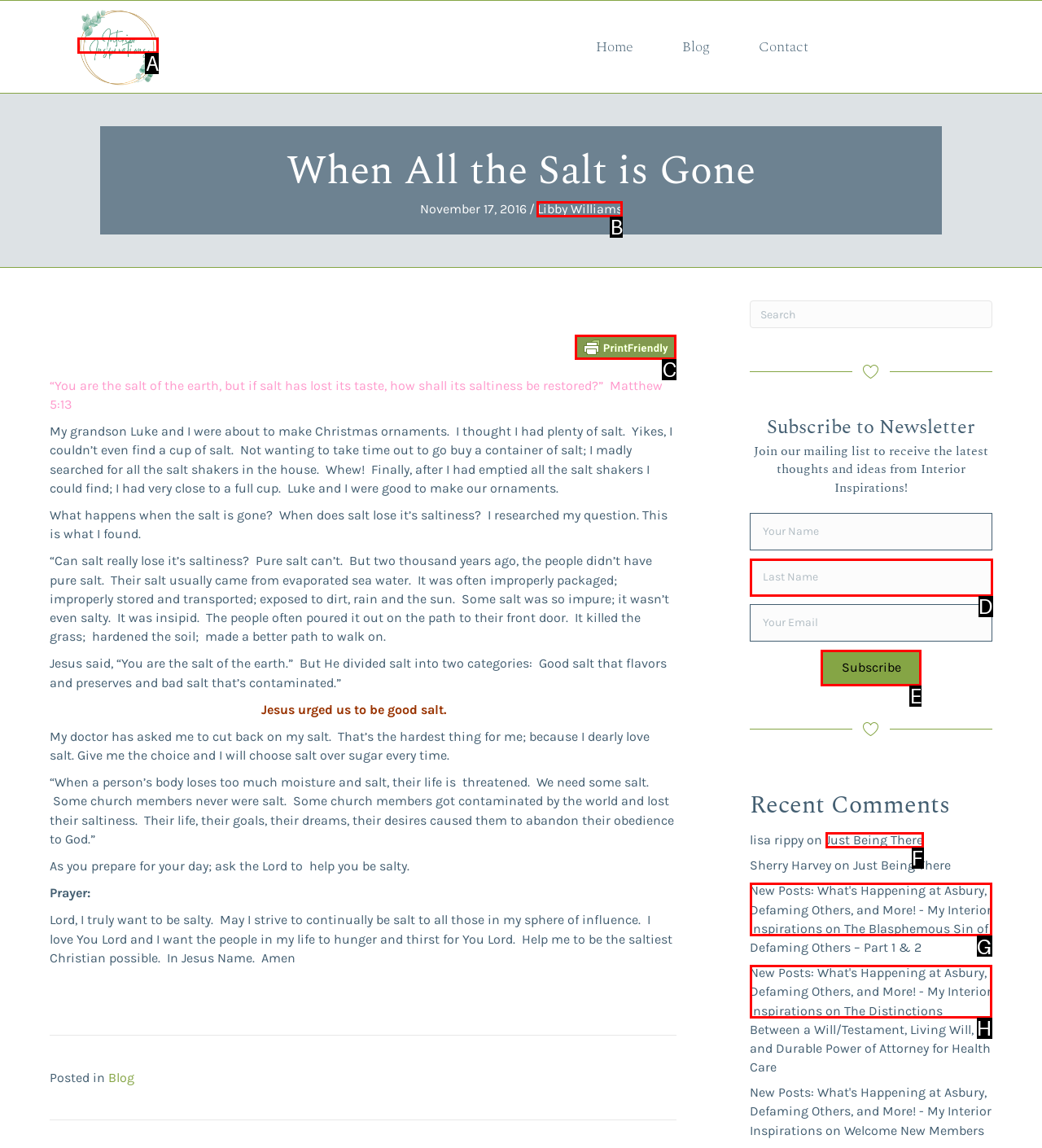Decide which HTML element to click to complete the task: Click on the 'Print Friendly, PDF & Email' link Provide the letter of the appropriate option.

C